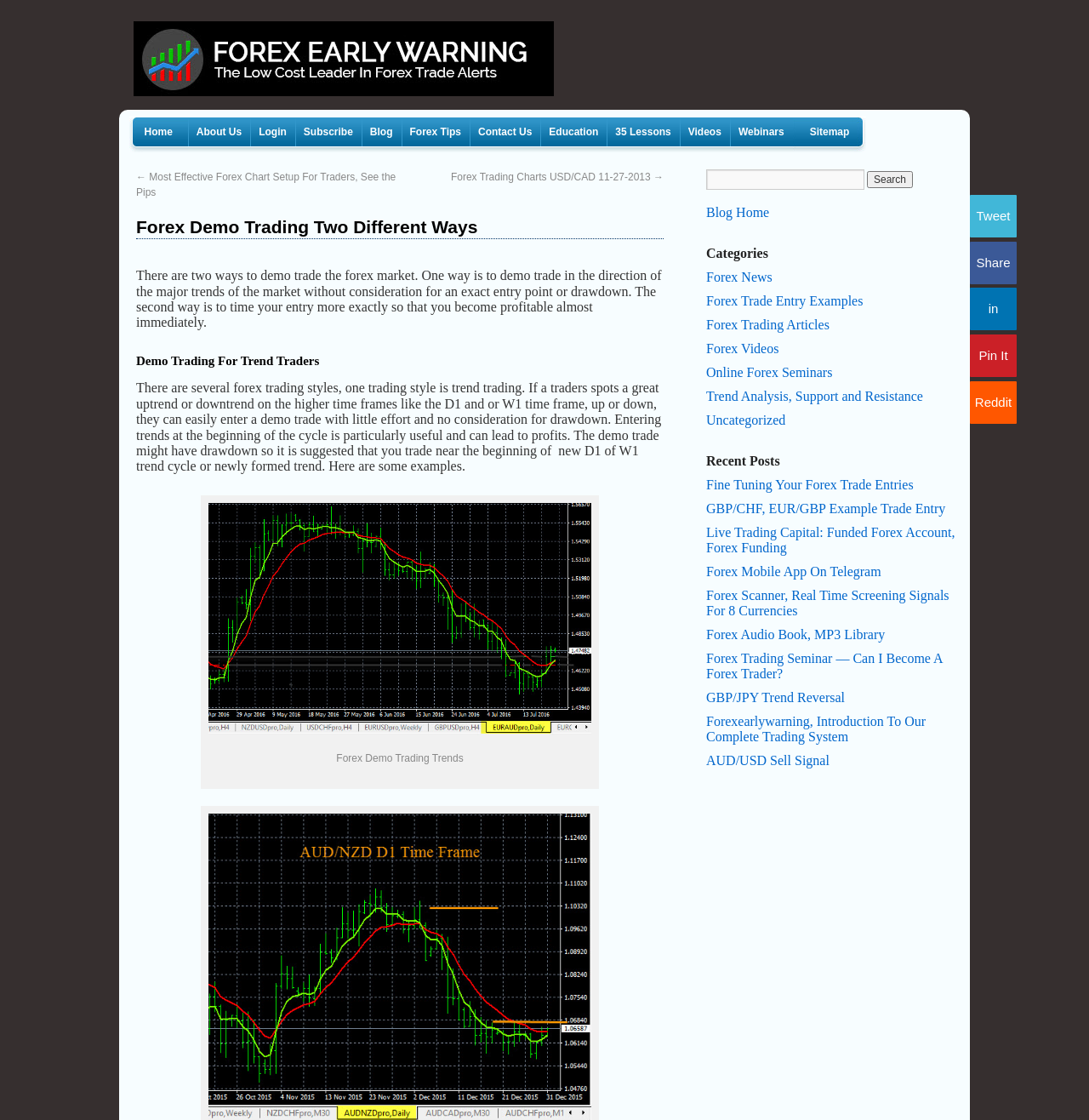Based on the element description: "Blog Home", identify the bounding box coordinates for this UI element. The coordinates must be four float numbers between 0 and 1, listed as [left, top, right, bottom].

[0.648, 0.183, 0.706, 0.204]